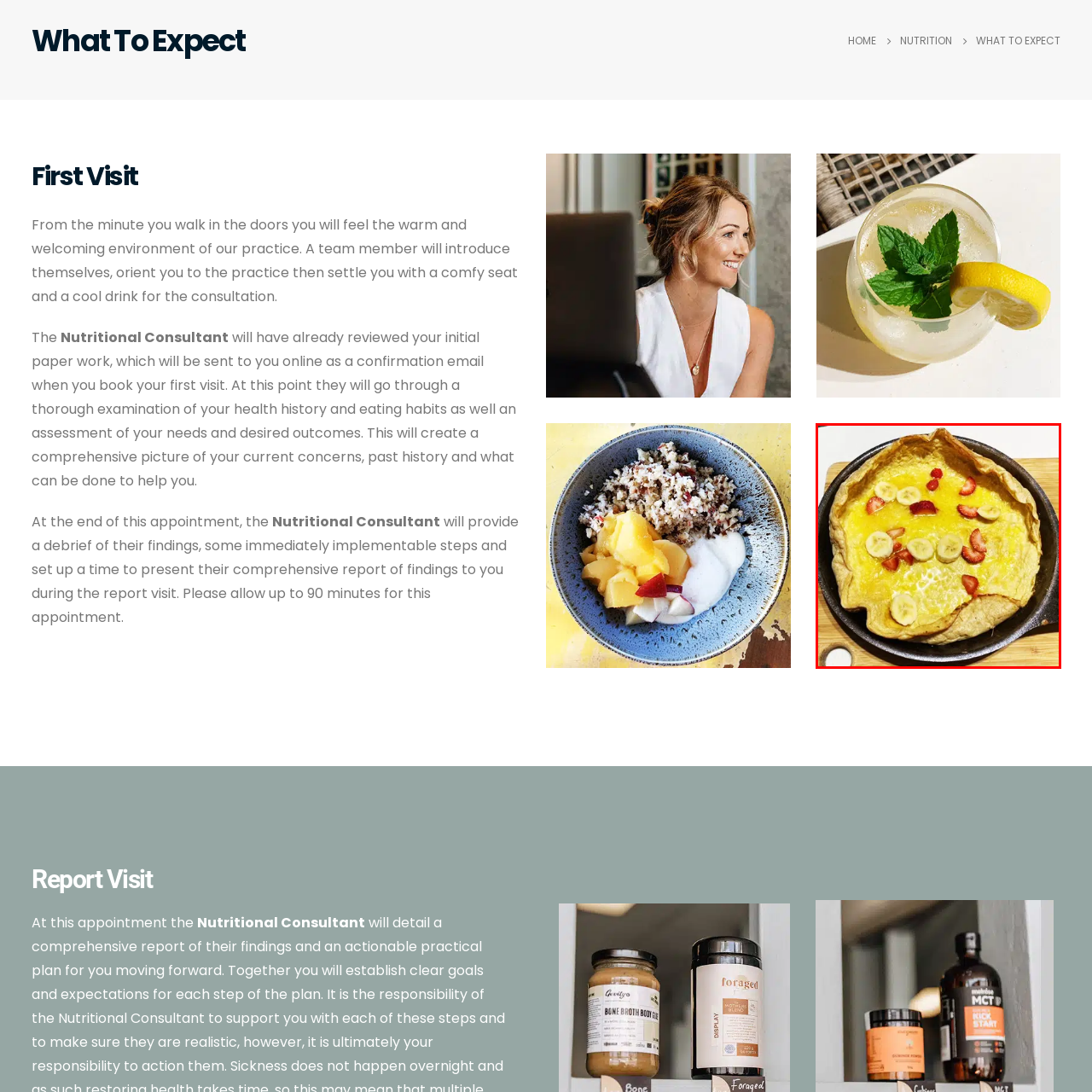View the portion of the image within the red bounding box and answer this question using a single word or phrase:
What fruits are used as toppings?

banana and strawberry